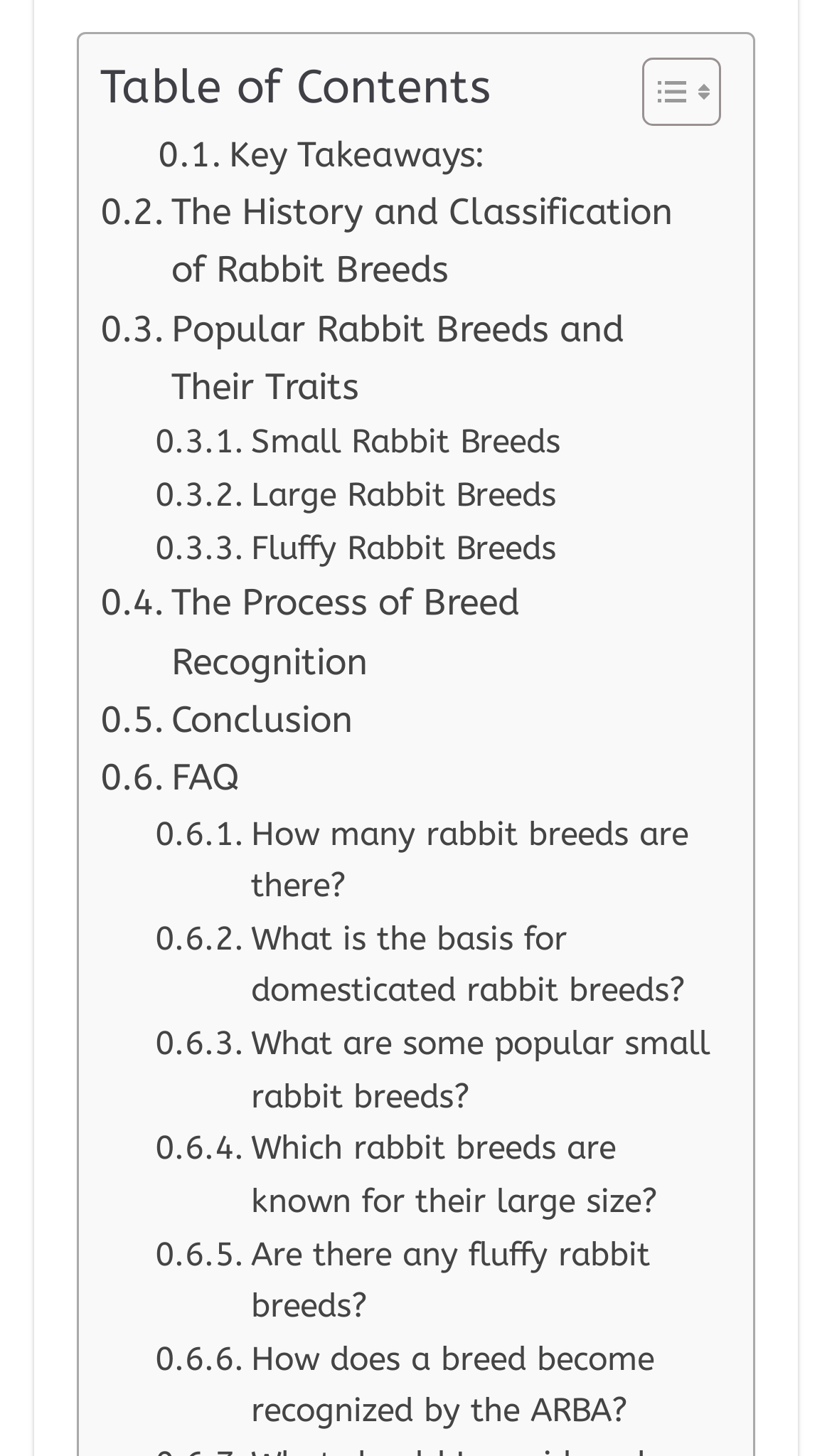Identify the bounding box coordinates of the section to be clicked to complete the task described by the following instruction: "Explore Small Rabbit Breeds". The coordinates should be four float numbers between 0 and 1, formatted as [left, top, right, bottom].

[0.186, 0.286, 0.674, 0.322]